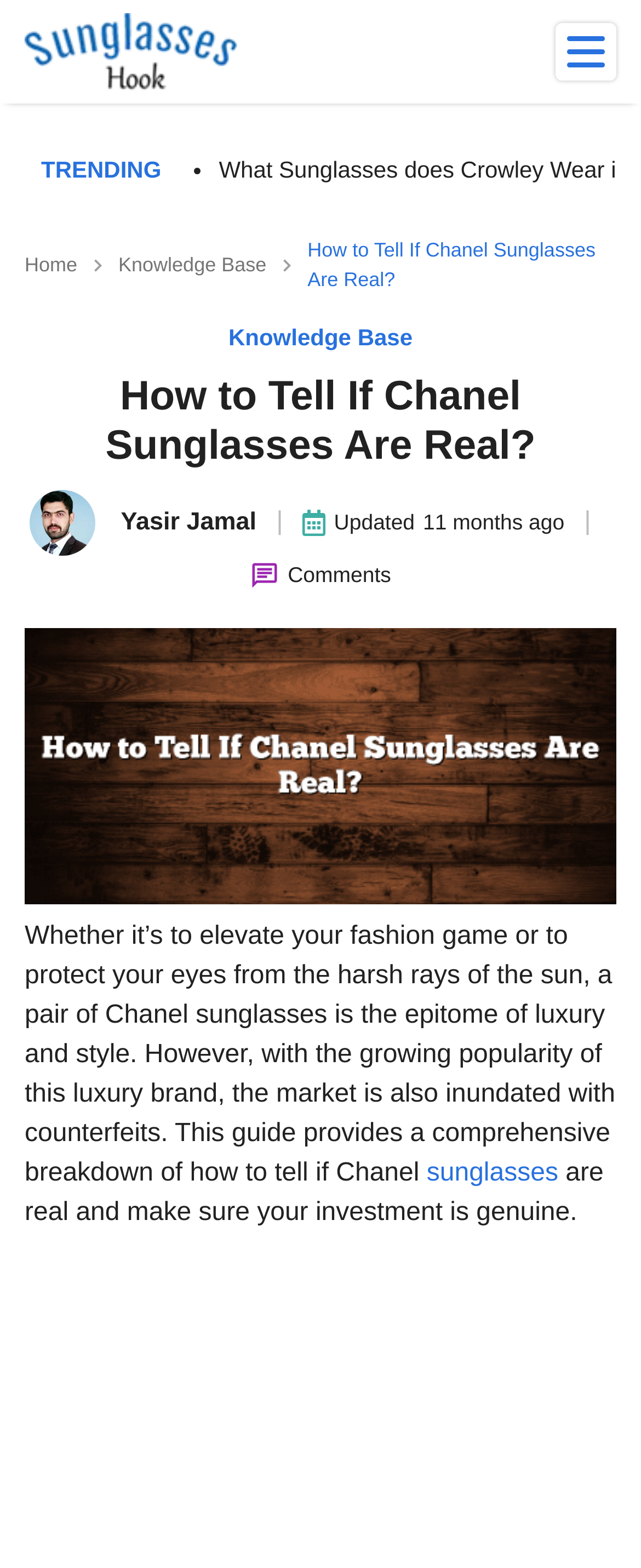Identify the bounding box coordinates for the element you need to click to achieve the following task: "Click the Sunglasses Hook main logo". The coordinates must be four float values ranging from 0 to 1, formatted as [left, top, right, bottom].

[0.038, 0.008, 0.372, 0.058]